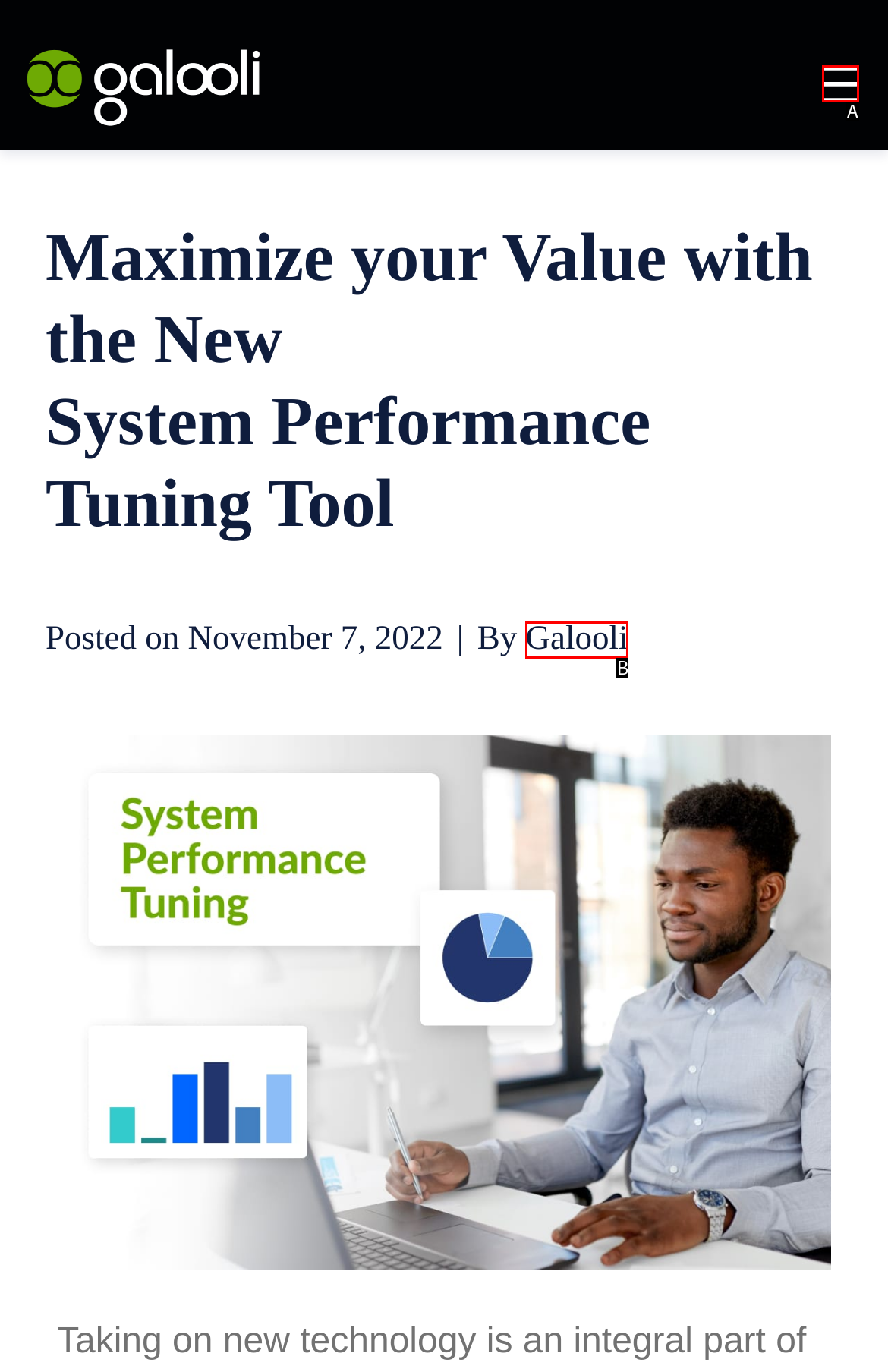Identify which option matches the following description: name="toggle"
Answer by giving the letter of the correct option directly.

A